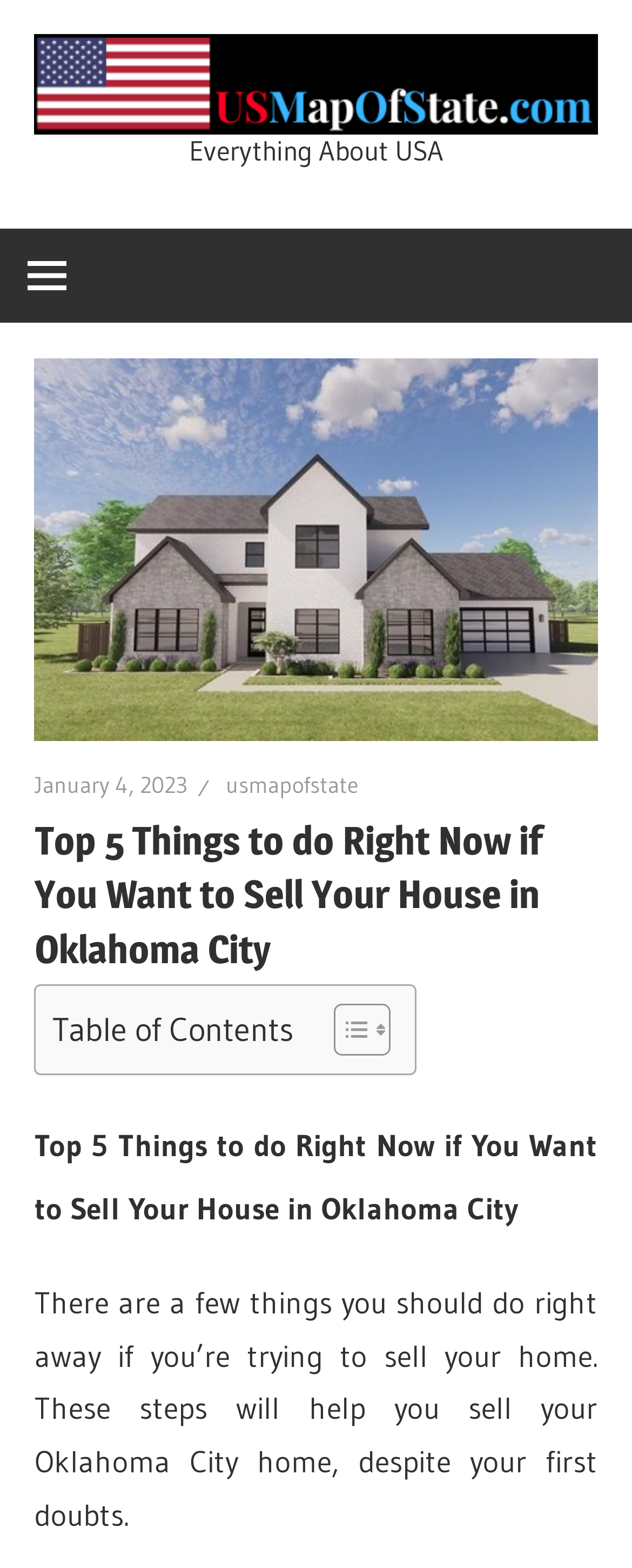Please specify the bounding box coordinates in the format (top-left x, top-left y, bottom-right x, bottom-right y), with values ranging from 0 to 1. Identify the bounding box for the UI component described as follows: January 4, 2023

[0.054, 0.492, 0.296, 0.51]